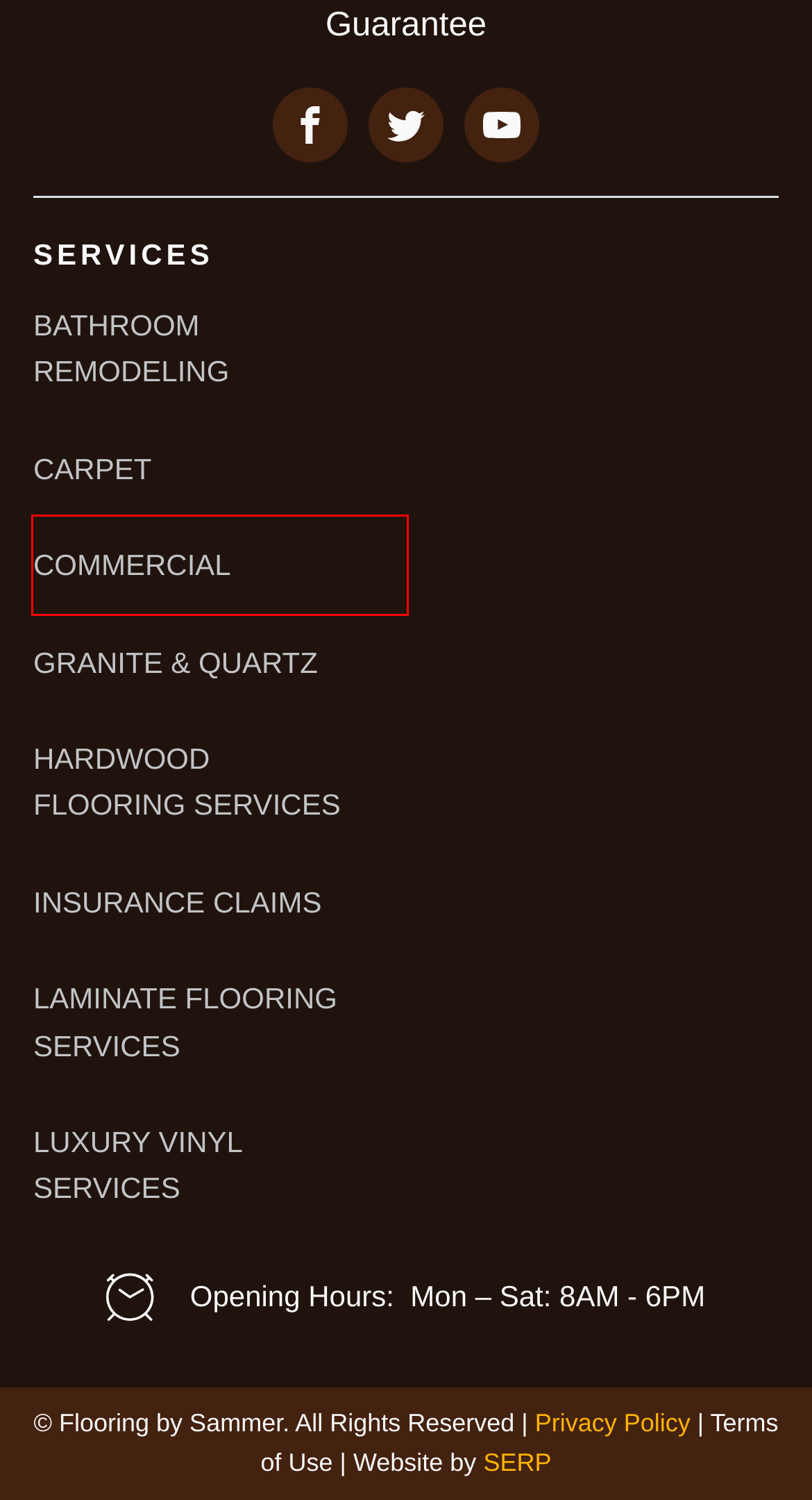Consider the screenshot of a webpage with a red bounding box and select the webpage description that best describes the new page that appears after clicking the element inside the red box. Here are the candidates:
A. Insurance claims in Plano TX
B. Luxury Vinyl Services in Plano TX
C. Carpet in Plano TX
D. Commercial Flooring Contractors - Flooring By Sammer
E. PRIVACY POLICY - Flooring By Sammer
F. Granite & Quartz in Plano TX
G. Laminate Flooring Services in Plano TX
H. Commercial Flooring Installation in Plano TX

H